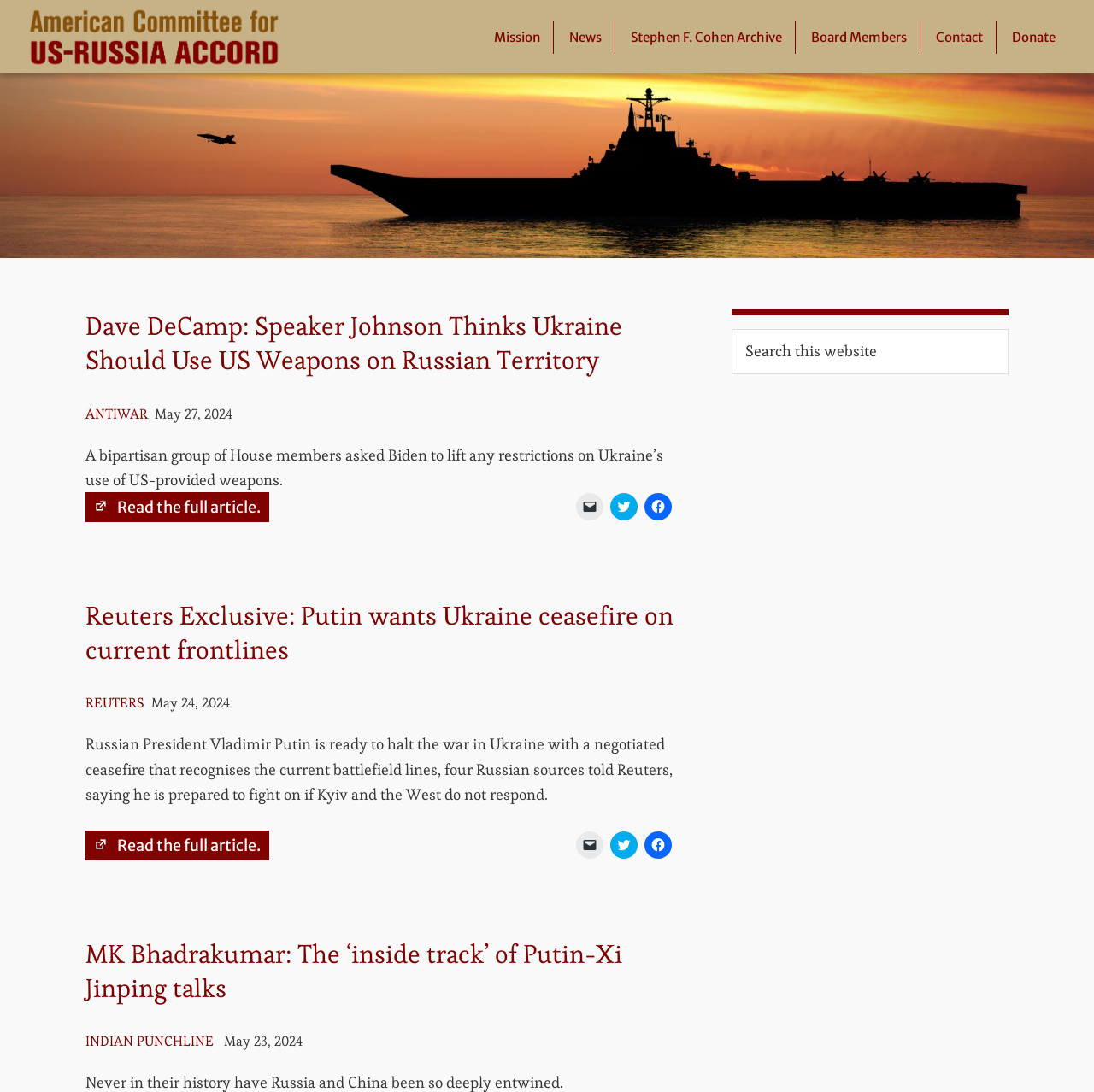What is the name of the organization?
Utilize the image to construct a detailed and well-explained answer.

The name of the organization can be found in the top-left corner of the webpage, where it is displayed as a link and an image.